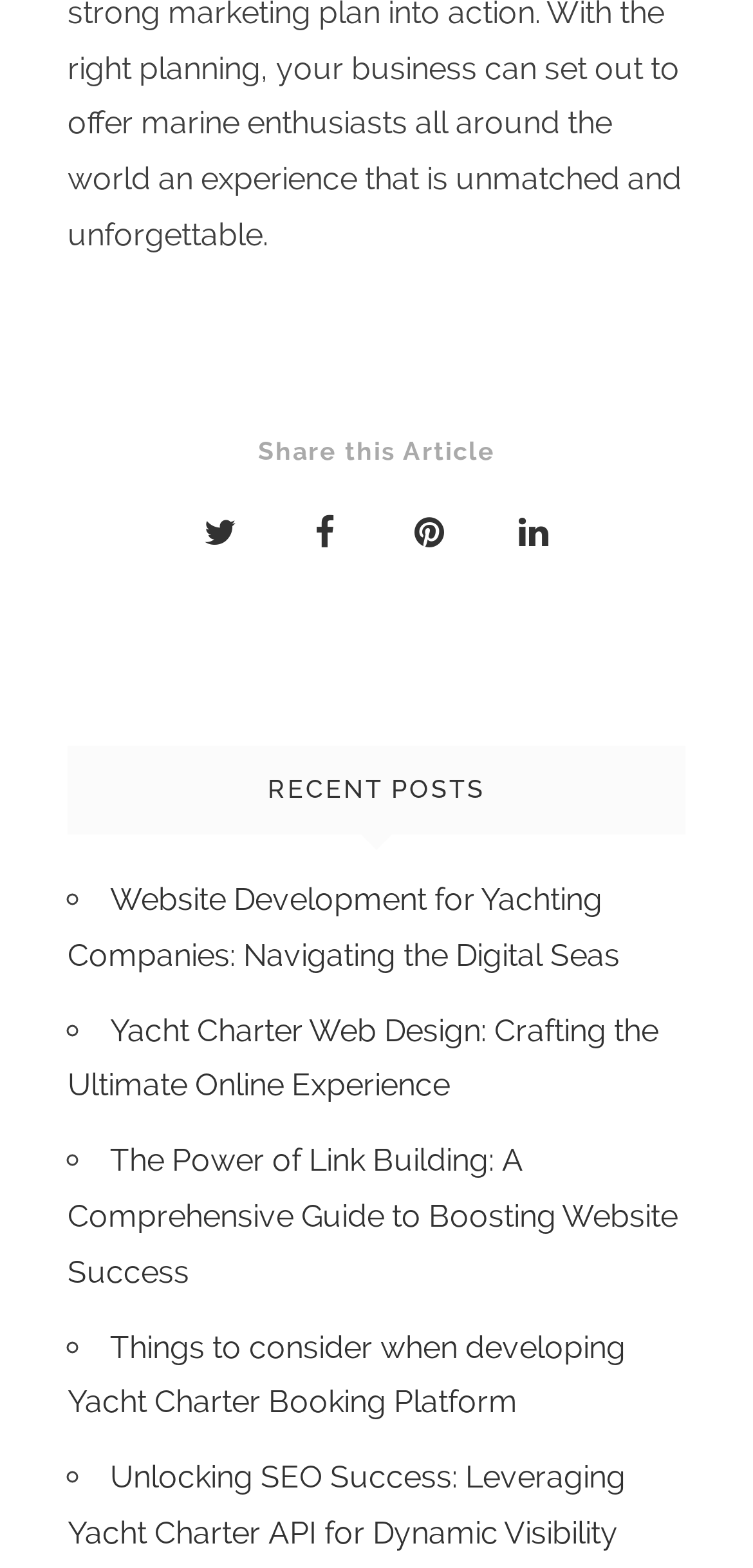Locate the bounding box coordinates of the element's region that should be clicked to carry out the following instruction: "Click on Facebook share link". The coordinates need to be four float numbers between 0 and 1, i.e., [left, top, right, bottom].

[0.241, 0.316, 0.344, 0.365]